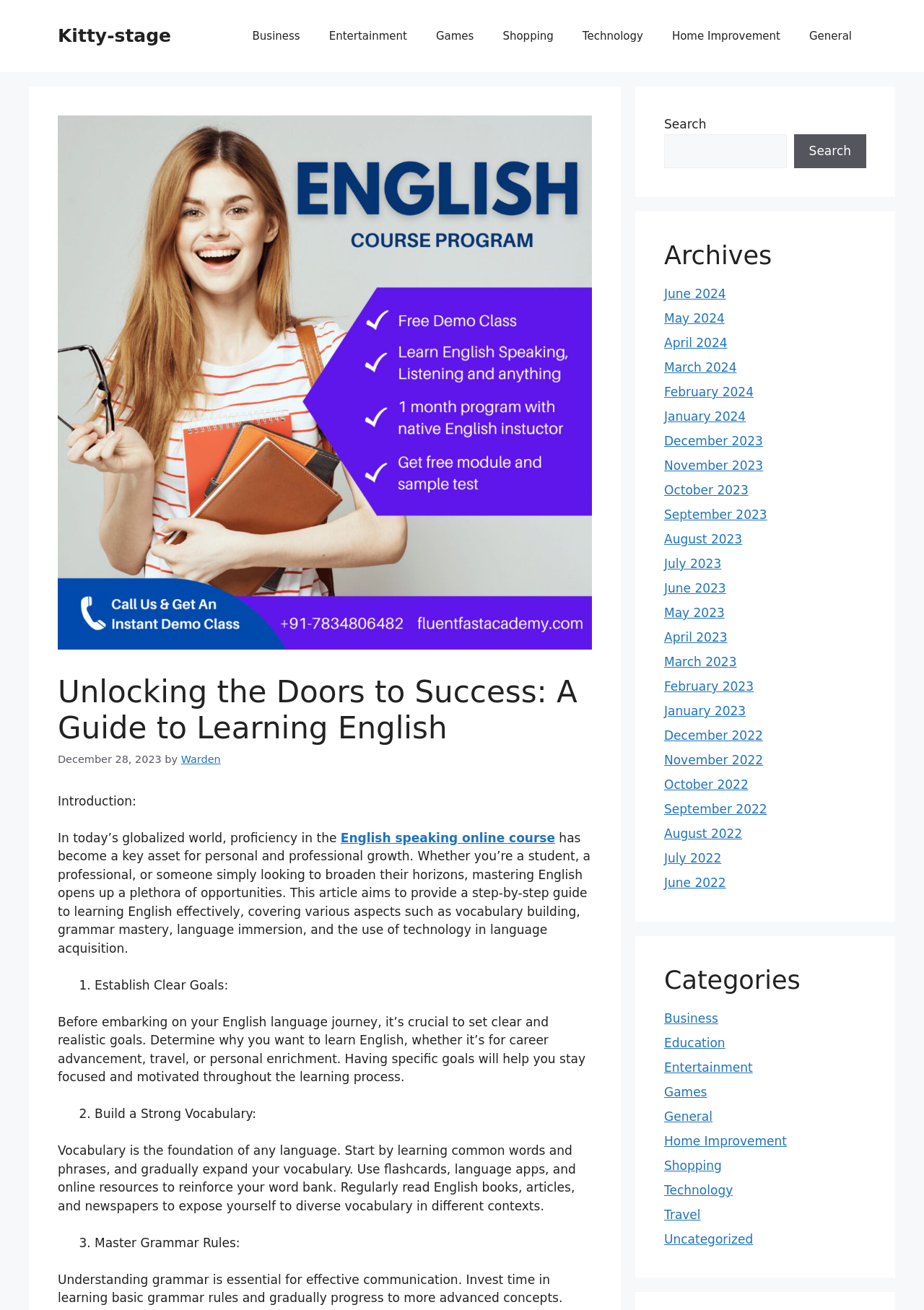Provide the bounding box coordinates of the HTML element this sentence describes: "August 2023". The bounding box coordinates consist of four float numbers between 0 and 1, i.e., [left, top, right, bottom].

[0.719, 0.406, 0.803, 0.417]